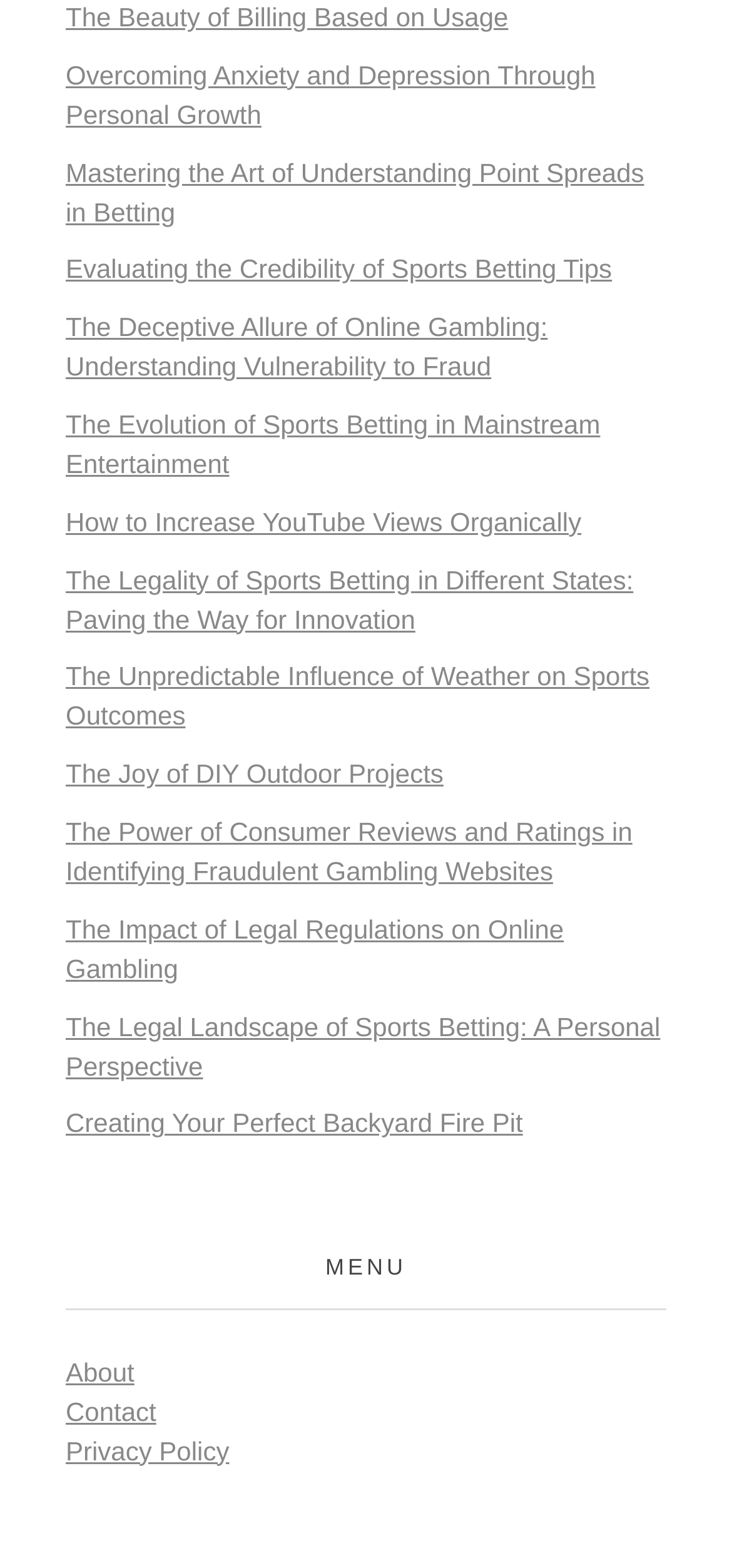Locate the bounding box coordinates of the clickable area to execute the instruction: "Click on the menu". Provide the coordinates as four float numbers between 0 and 1, represented as [left, top, right, bottom].

[0.09, 0.798, 0.91, 0.836]